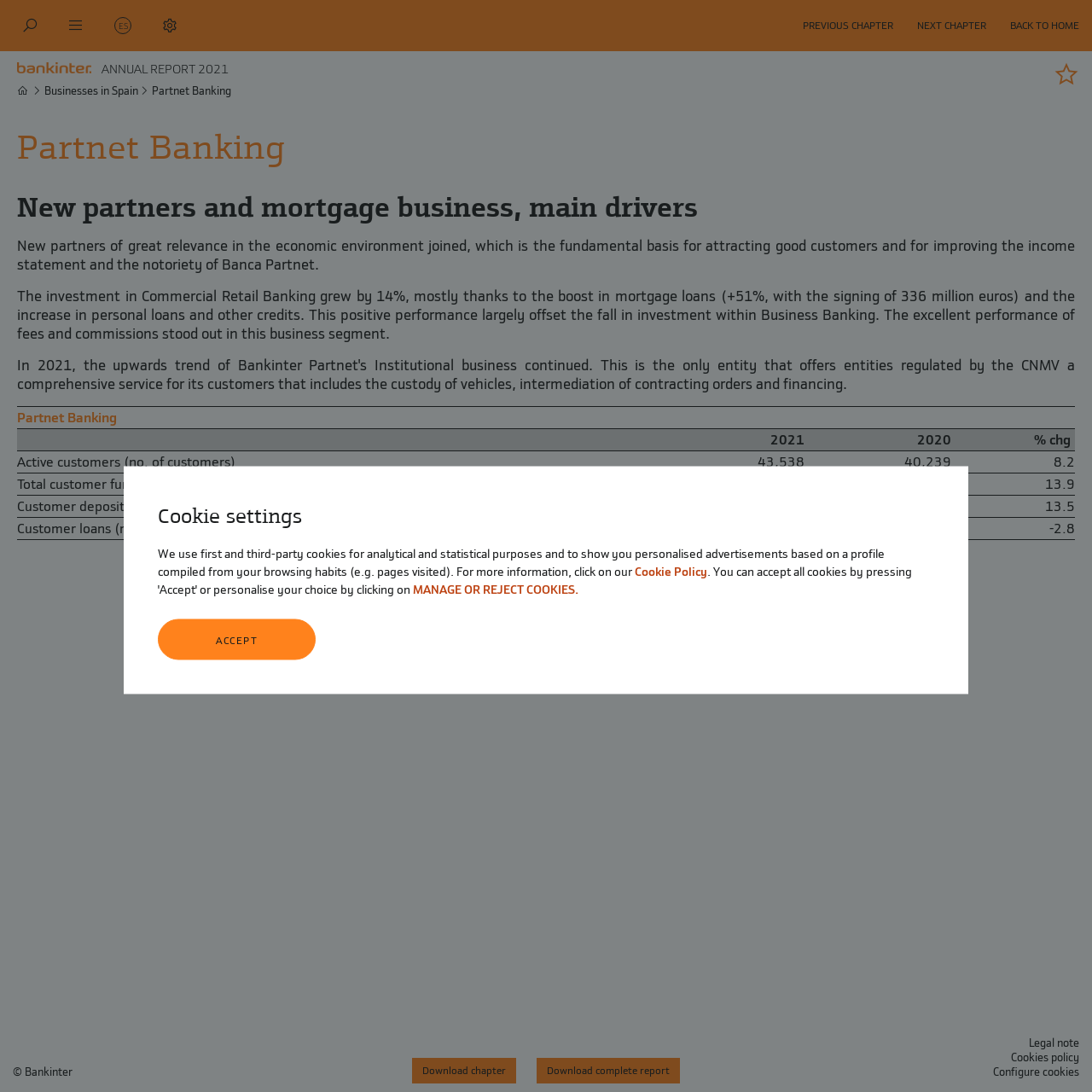Explain in detail what you observe on this webpage.

This webpage appears to be a report from Bankinter, specifically the Annual Report 2021. At the top, there are several links to navigate to different chapters or sections of the report, including "PREVIOUS CHAPTER", "NEXT CHAPTER", and "BACK TO HOME". 

Below the navigation links, there is a heading "Partnet Banking" followed by two subheadings: "New partners and mortgage business, main drivers" and a brief description of the business segment. 

The main content of the page is divided into two sections. The first section consists of two paragraphs of text describing the performance of Partnet Banking, including the growth of Commercial Retail Banking and the increase in personal loans and other credits. 

The second section is a table with four rows and five columns, providing data on active customers, total customer funds, customer deposits, and customer loans. The table compares the data for 2021 and 2020, with a percentage change column.

At the bottom of the page, there are links to download the chapter or the complete report. Additionally, there are links to "Add to favorites", "Legal note", "Cookies policy", and "Configure cookies". There is also a section on cookie settings, explaining the use of cookies on the website and providing options to manage or reject them.